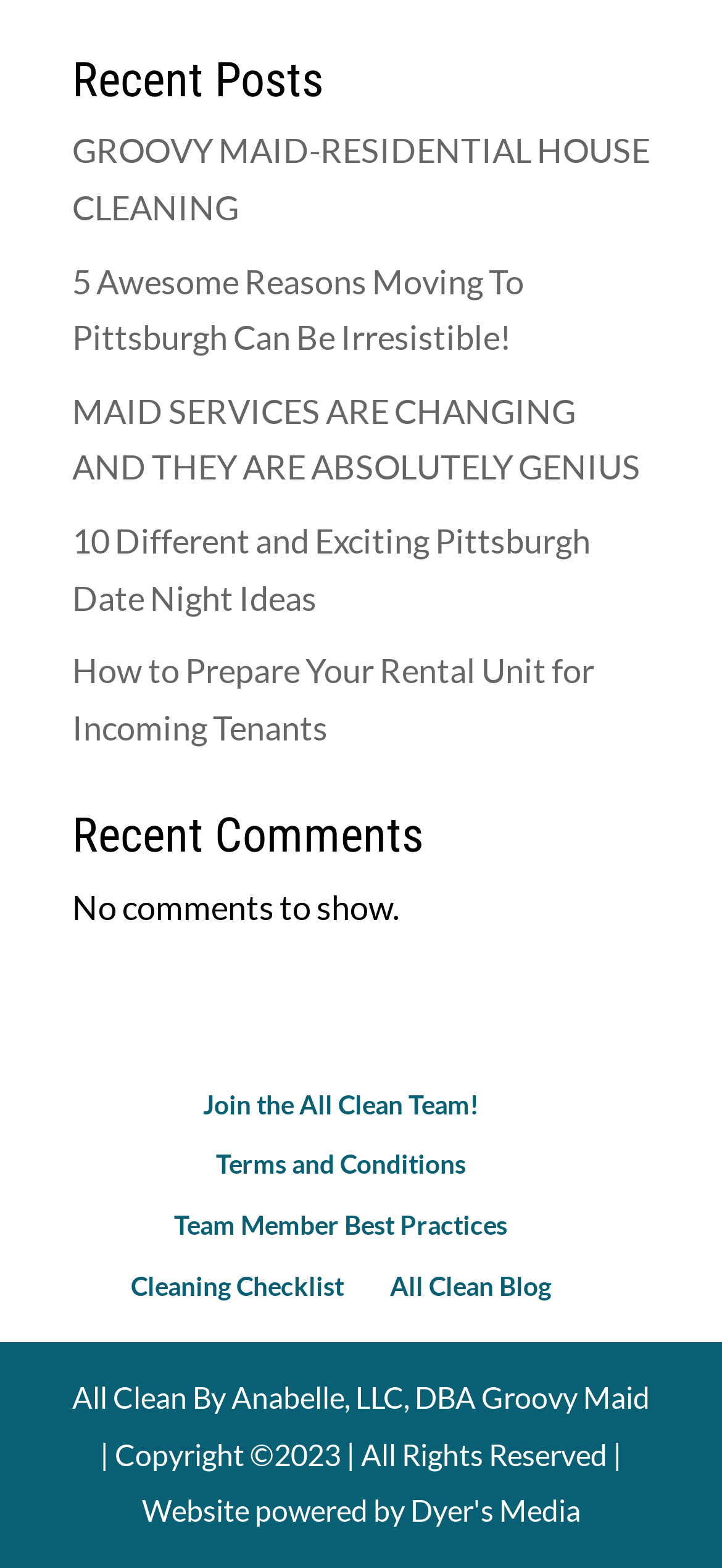Locate the bounding box coordinates of the clickable part needed for the task: "Read the article by Bellie Brown".

None